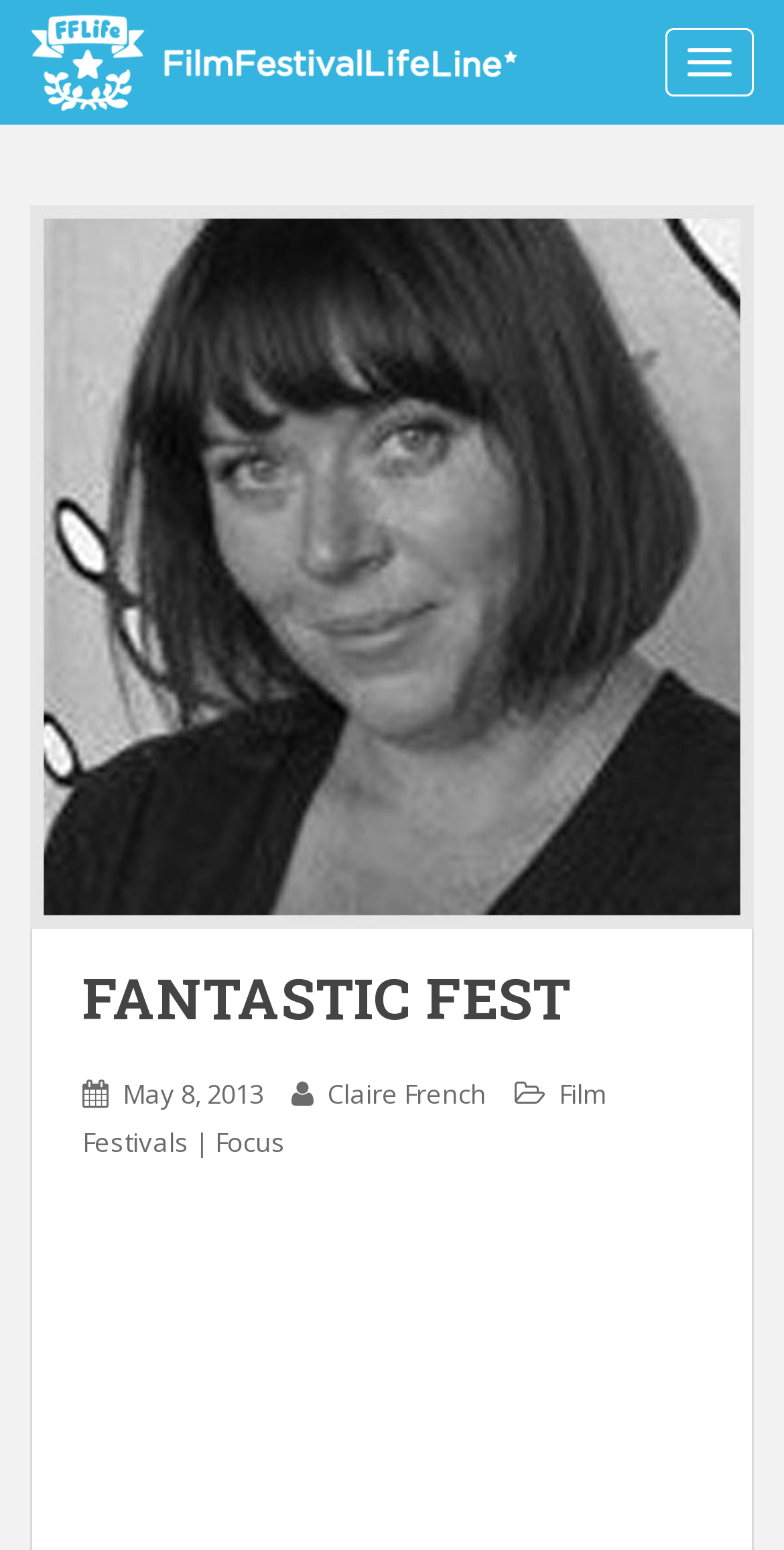Use one word or a short phrase to answer the question provided: 
What is the name of the person mentioned alongside Claire French?

None